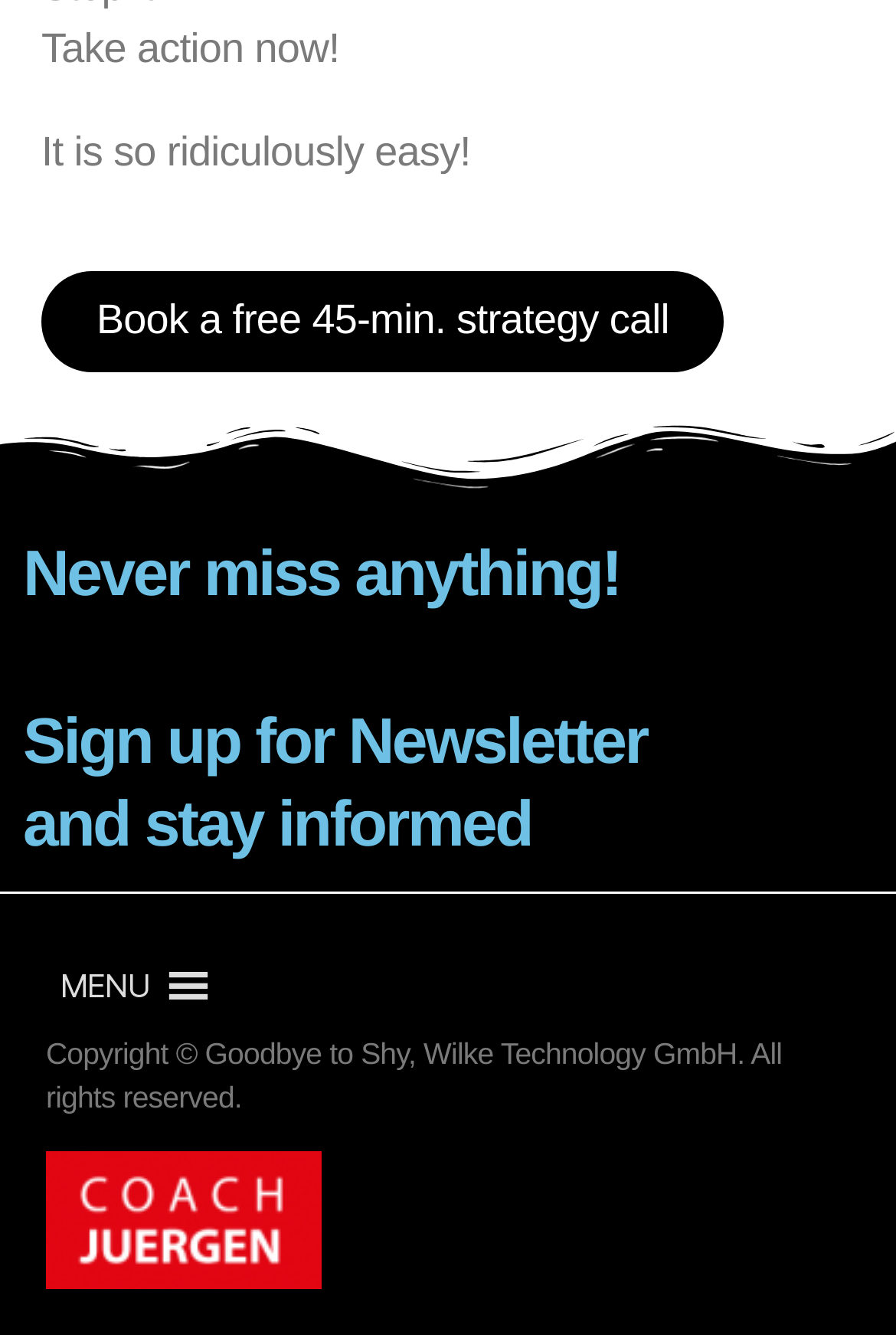What is the purpose of the link on the webpage?
Kindly offer a detailed explanation using the data available in the image.

I found a link element with the text 'Book a free 45-min. strategy call' and bounding box coordinates [0.046, 0.204, 0.808, 0.279]. Based on the text, I infer that the purpose of this link is to allow users to book a free strategy call.